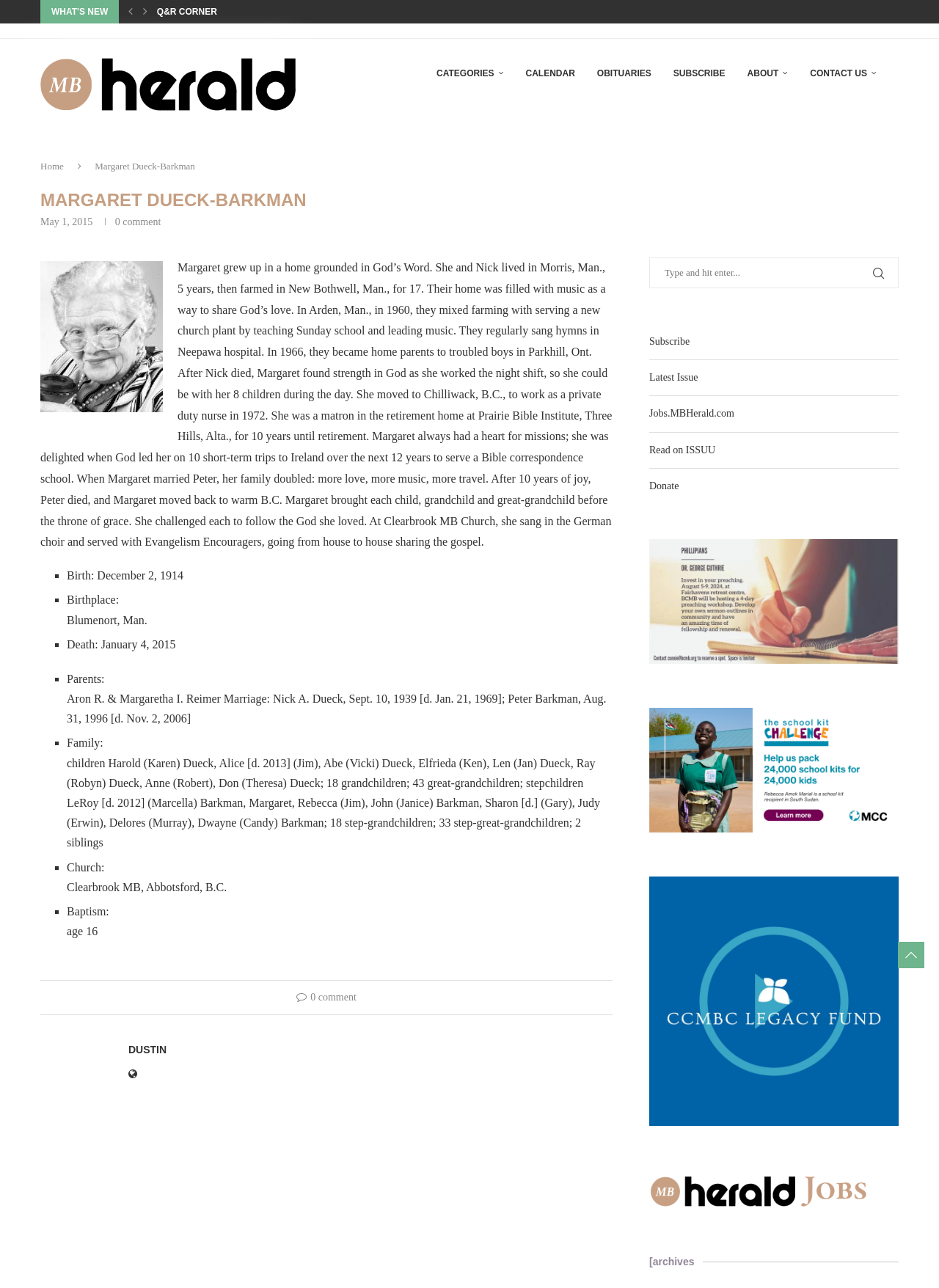Identify the bounding box coordinates of the specific part of the webpage to click to complete this instruction: "Read the article 'MARGARET DUECK-BARKMAN'".

[0.043, 0.2, 0.652, 0.888]